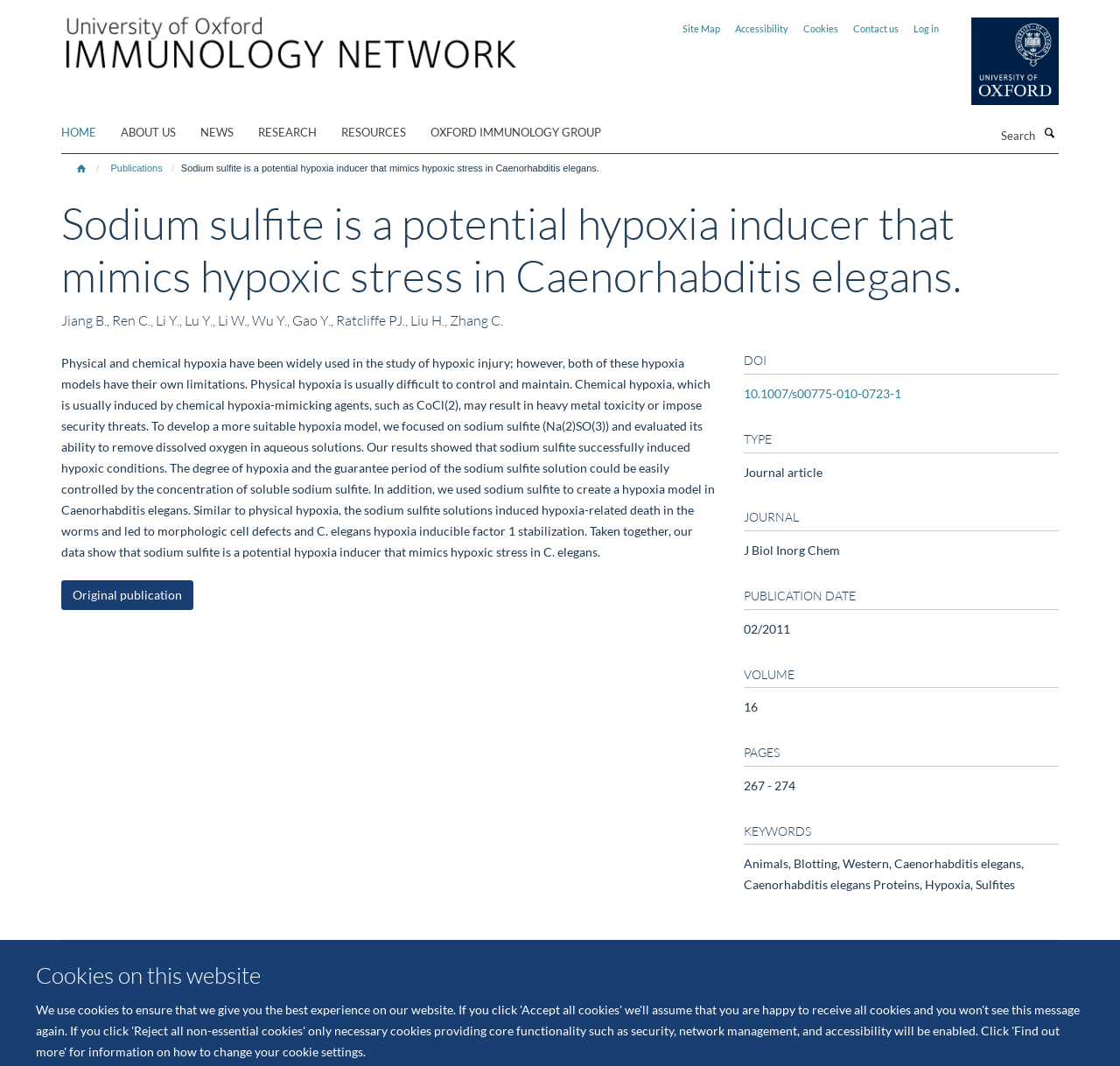What is the name of the species used in the research?
Refer to the screenshot and respond with a concise word or phrase.

Caenorhabditis elegans